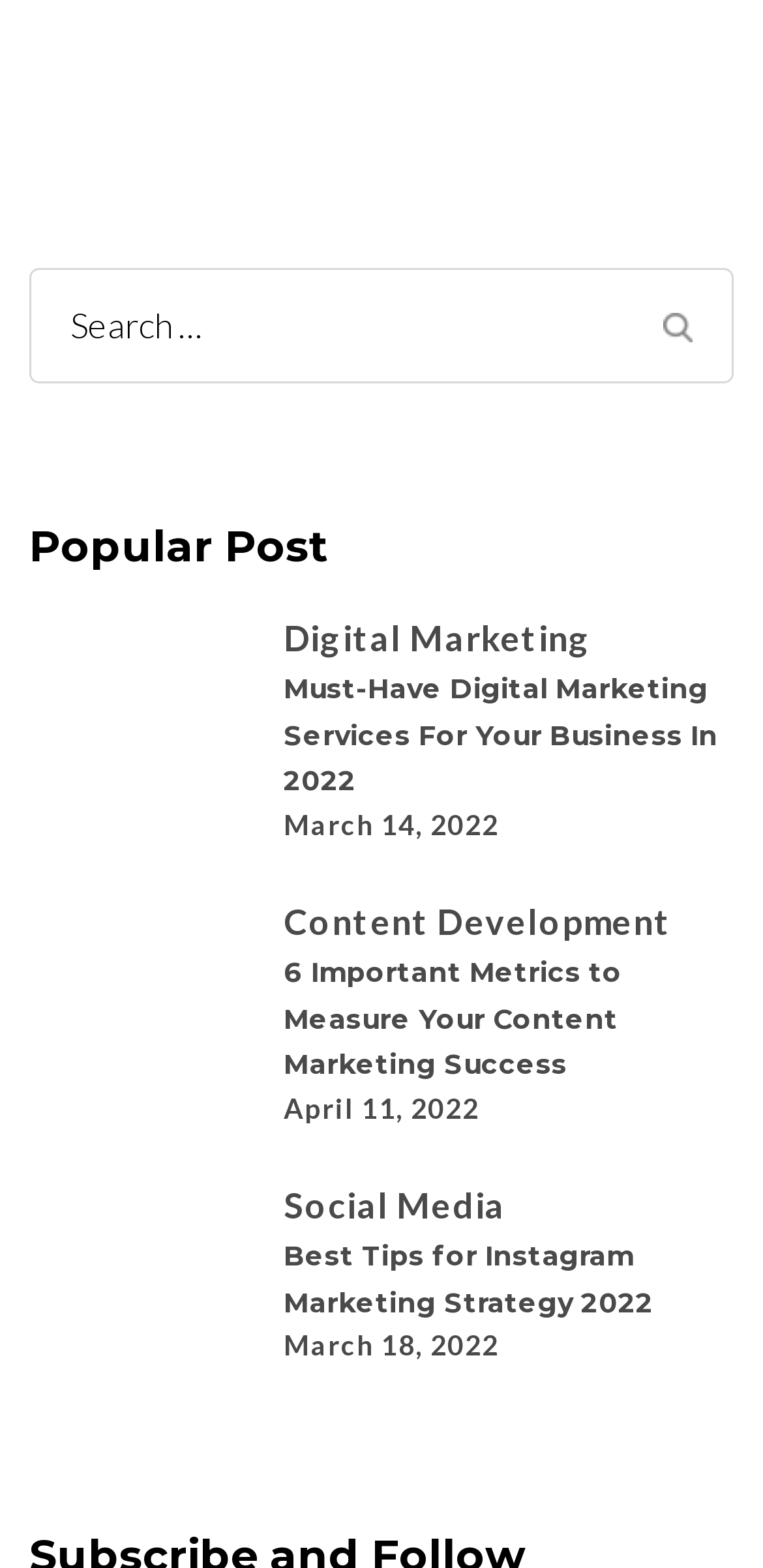Refer to the image and provide an in-depth answer to the question: 
What is the purpose of the search box?

The search box is located at the top of the webpage with a label 'Search for:' and a button 'Search'. This suggests that the search box is used to search for posts or articles on the webpage.